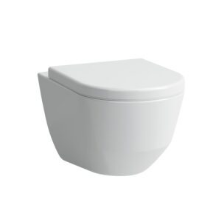What is the benefit of the wall mounted configuration?
Provide an in-depth and detailed explanation in response to the question.

According to the caption, the wall mounted configuration 'provides an easier cleaning experience, as the floor remains unobstructed', implying that the benefit of this configuration is easier cleaning.